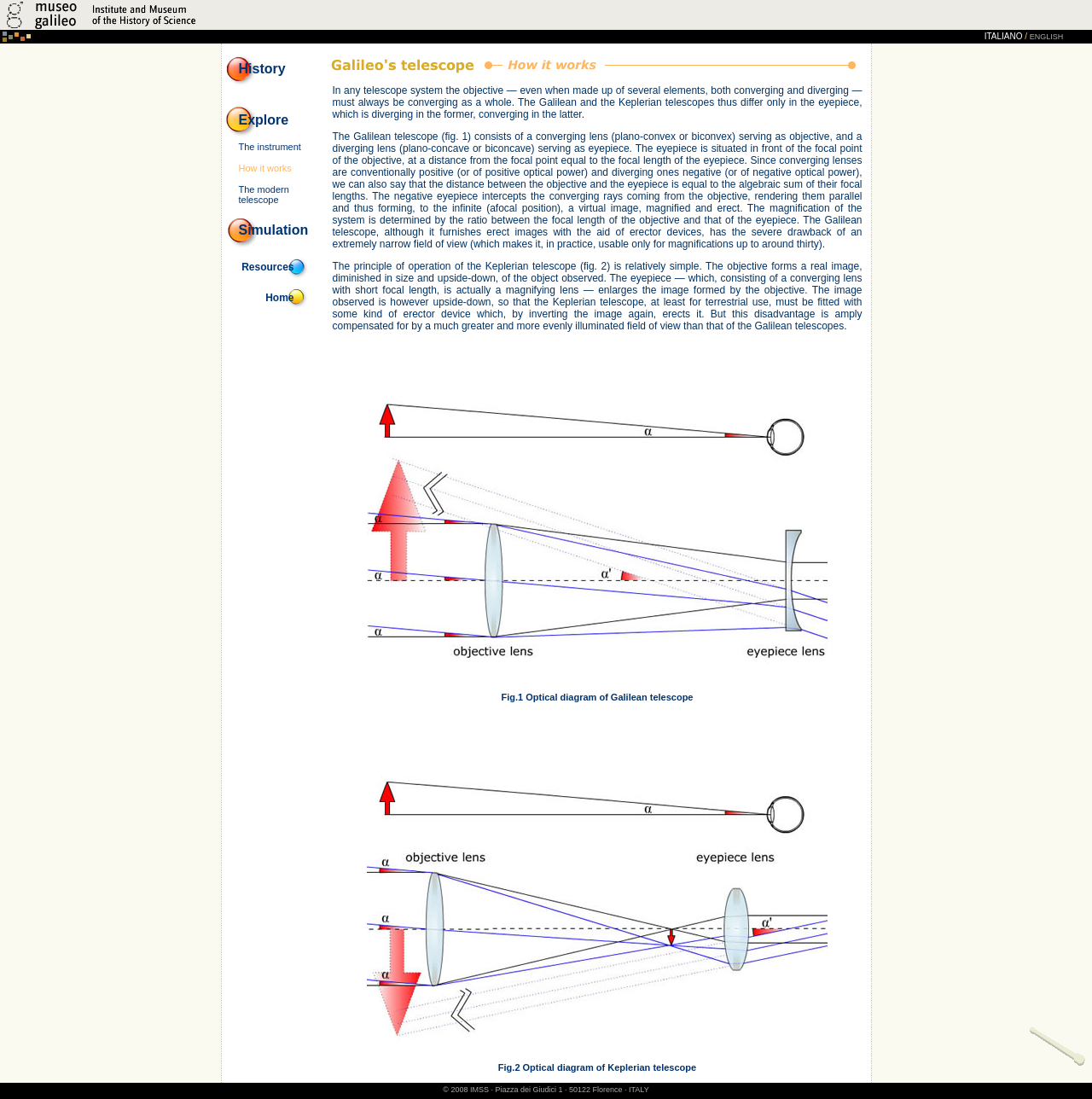Could you indicate the bounding box coordinates of the region to click in order to complete this instruction: "Click the logo of Museo Galileo".

[0.0, 0.0, 0.371, 0.029]